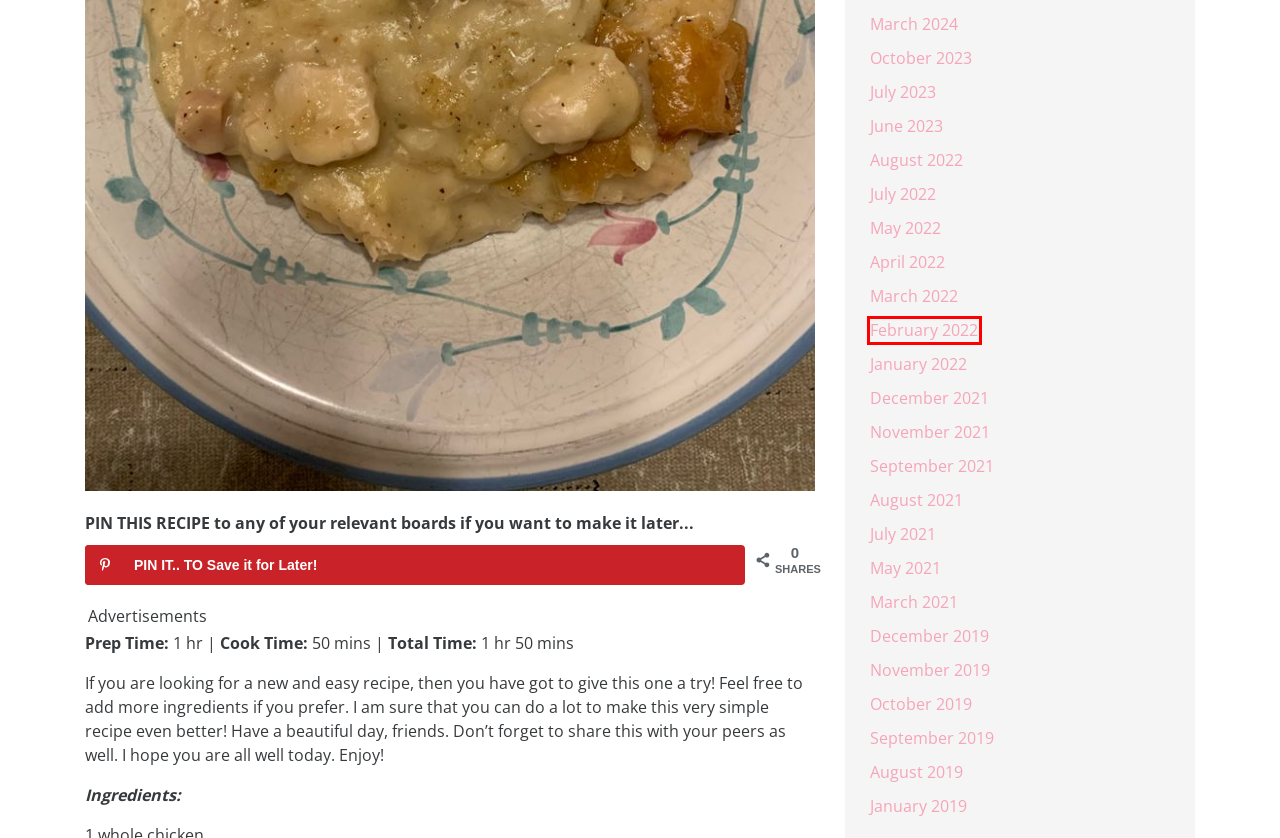Review the screenshot of a webpage that includes a red bounding box. Choose the most suitable webpage description that matches the new webpage after clicking the element within the red bounding box. Here are the candidates:
A. February 2022 – Miss Cooker
B. May 2021 – Miss Cooker
C. June 2023 – Miss Cooker
D. October 2019 – Miss Cooker
E. August 2019 – Miss Cooker
F. March 2021 – Miss Cooker
G. April 2022 – Miss Cooker
H. September 2019 – Miss Cooker

A